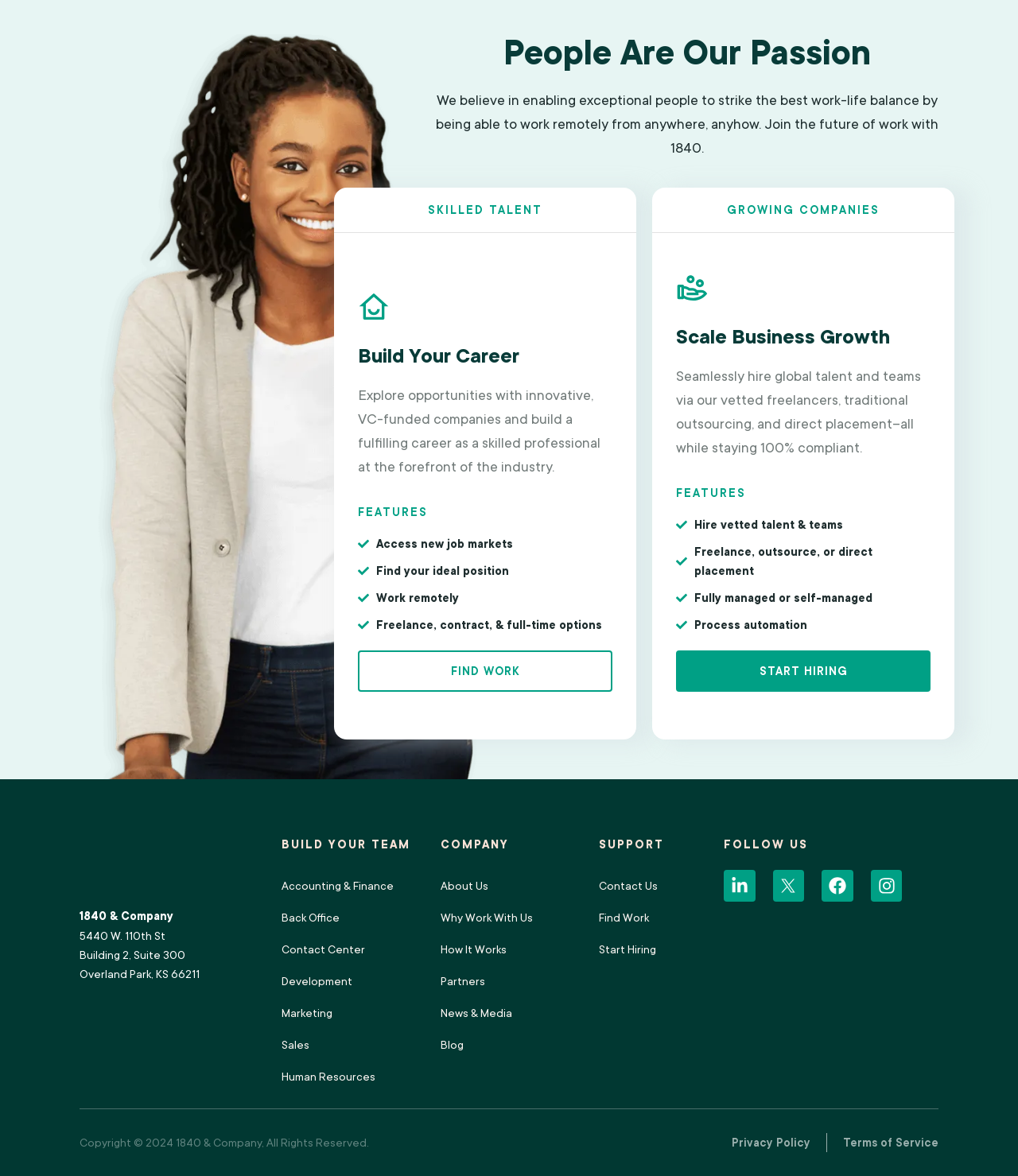What is the address of the company?
Kindly offer a comprehensive and detailed response to the question.

The address of the company can be found in the StaticText elements at coordinates [0.078, 0.79, 0.163, 0.801], [0.078, 0.807, 0.182, 0.817], and [0.078, 0.823, 0.196, 0.834], which provide the street address, building information, and city, state, and zip code.